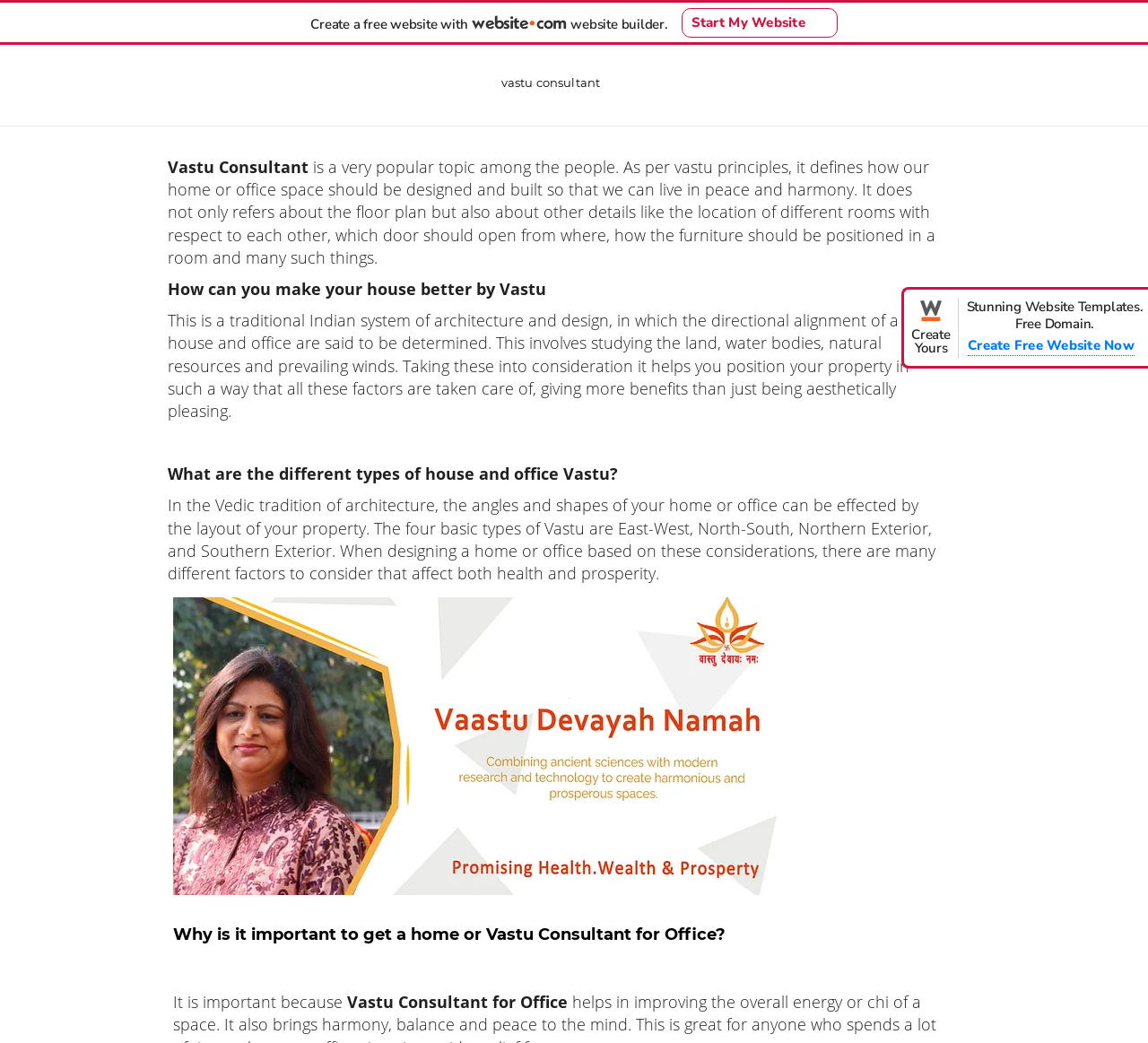Please answer the following question using a single word or phrase: 
Why is it important to get a Vastu Consultant?

For health and prosperity